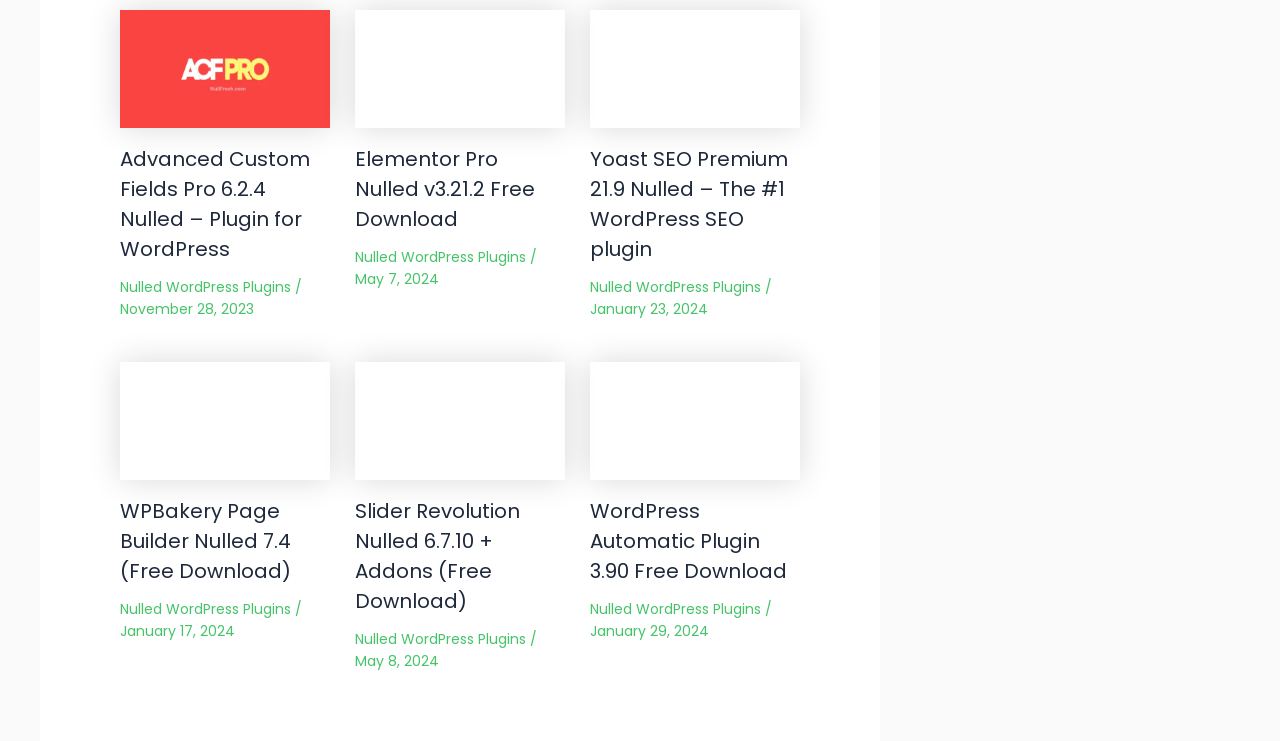Find the bounding box coordinates for the area you need to click to carry out the instruction: "Download WPBakery Page Builder Nulled 7.4". The coordinates should be four float numbers between 0 and 1, indicated as [left, top, right, bottom].

[0.094, 0.551, 0.258, 0.582]